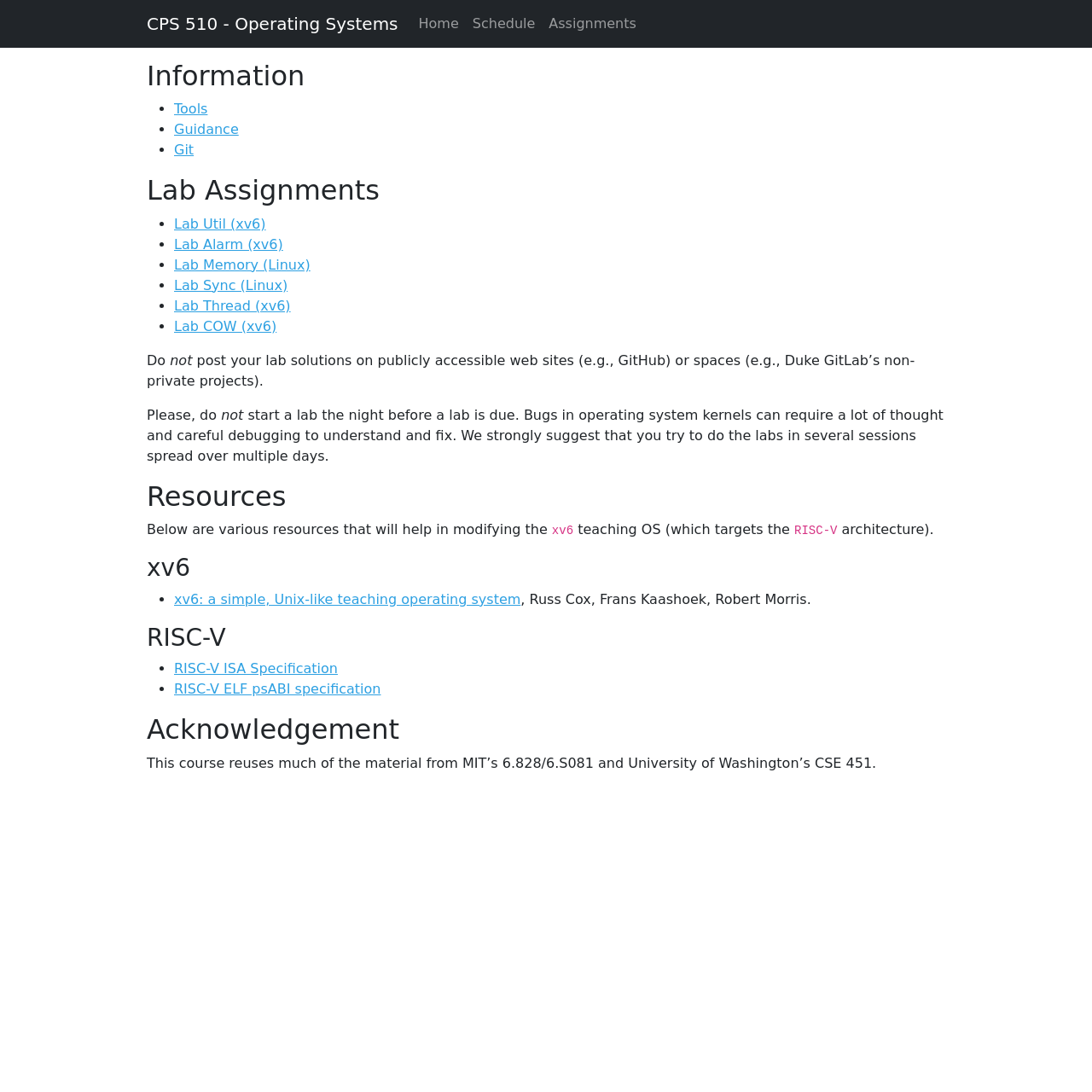Determine the bounding box coordinates of the region I should click to achieve the following instruction: "view RISC-V ISA Specification". Ensure the bounding box coordinates are four float numbers between 0 and 1, i.e., [left, top, right, bottom].

[0.159, 0.605, 0.309, 0.62]